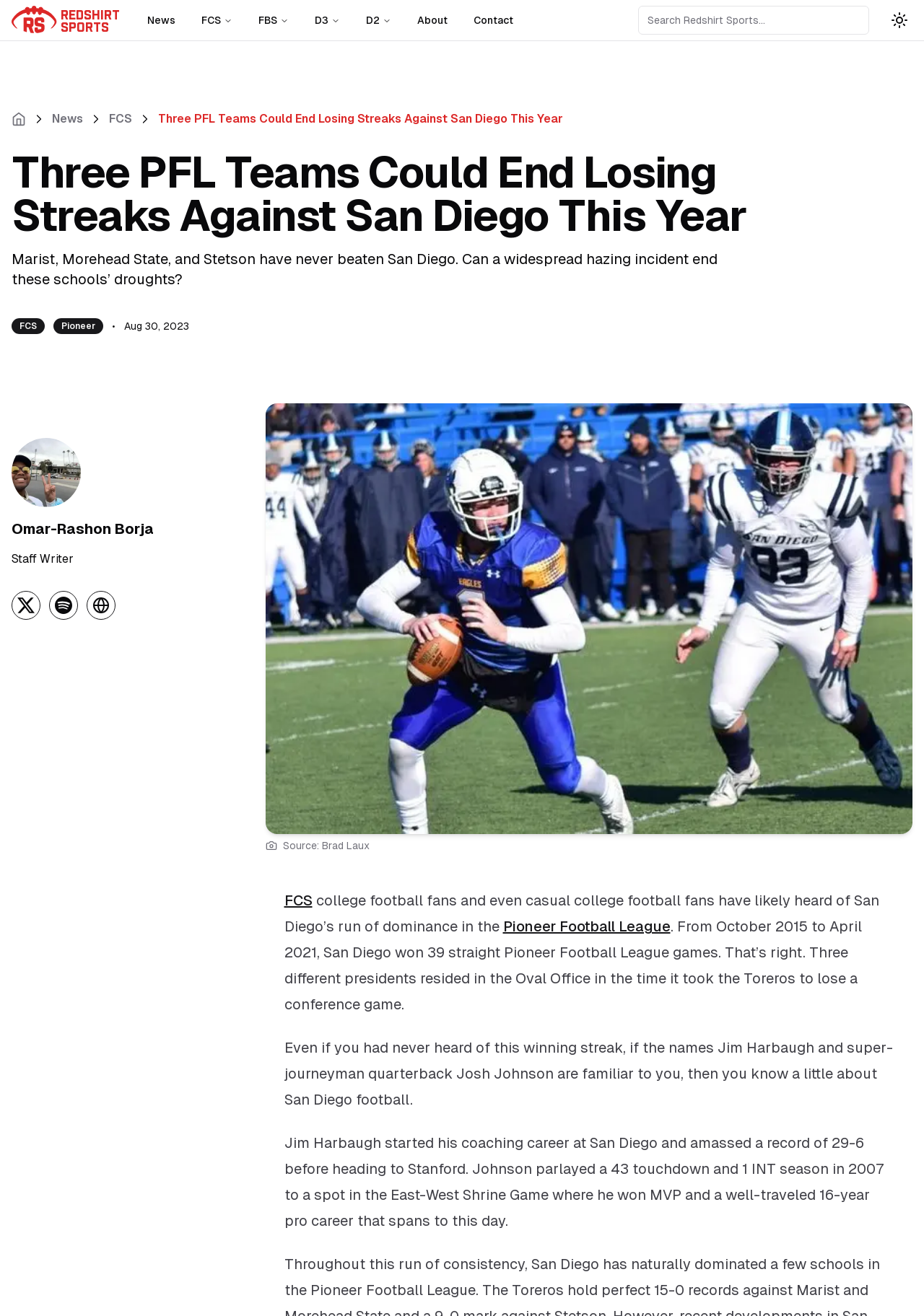Determine the bounding box coordinates for the clickable element required to fulfill the instruction: "Search for something". Provide the coordinates as four float numbers between 0 and 1, i.e., [left, top, right, bottom].

[0.69, 0.005, 0.731, 0.015]